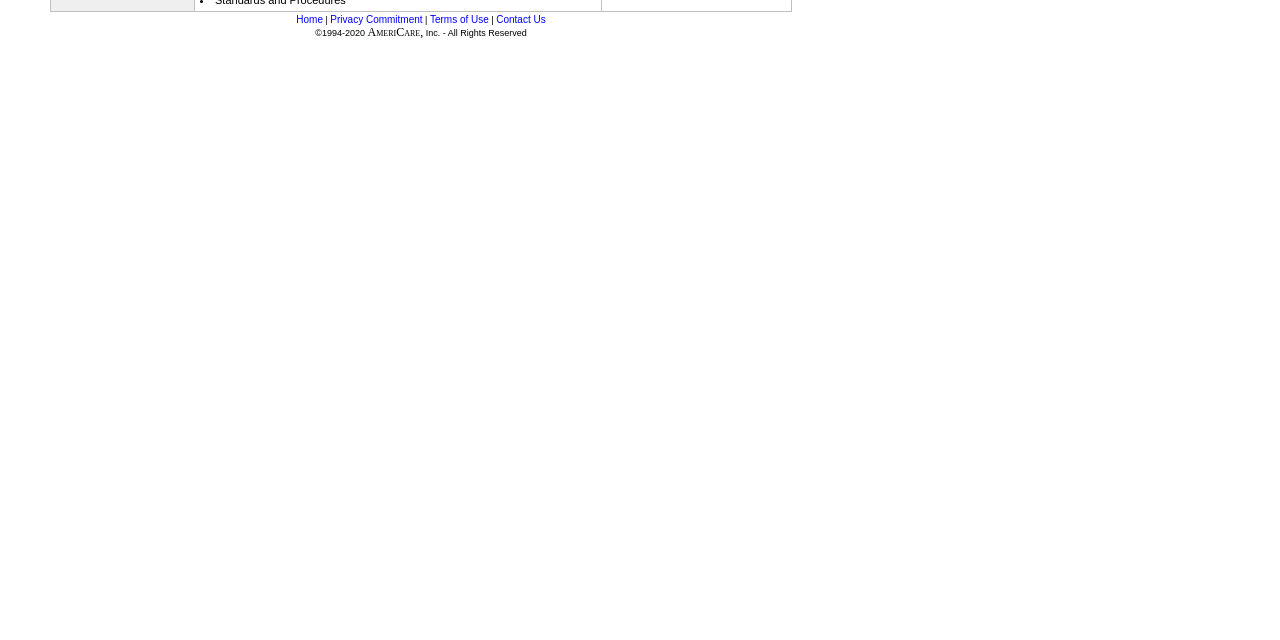Using the format (top-left x, top-left y, bottom-right x, bottom-right y), and given the element description, identify the bounding box coordinates within the screenshot: Terms of Use

[0.336, 0.022, 0.382, 0.039]